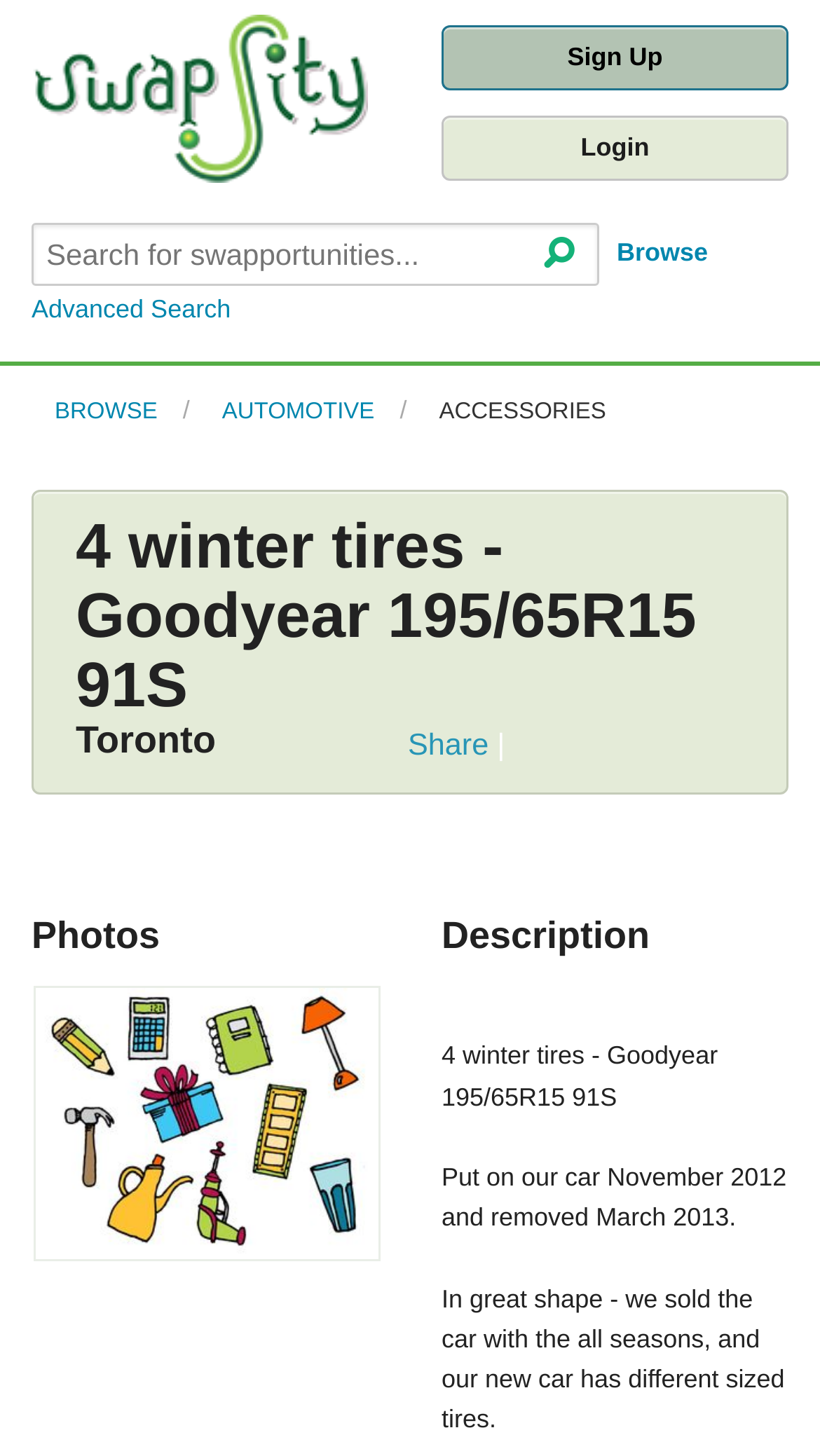What is the brand of the winter tires?
Using the image provided, answer with just one word or phrase.

Goodyear